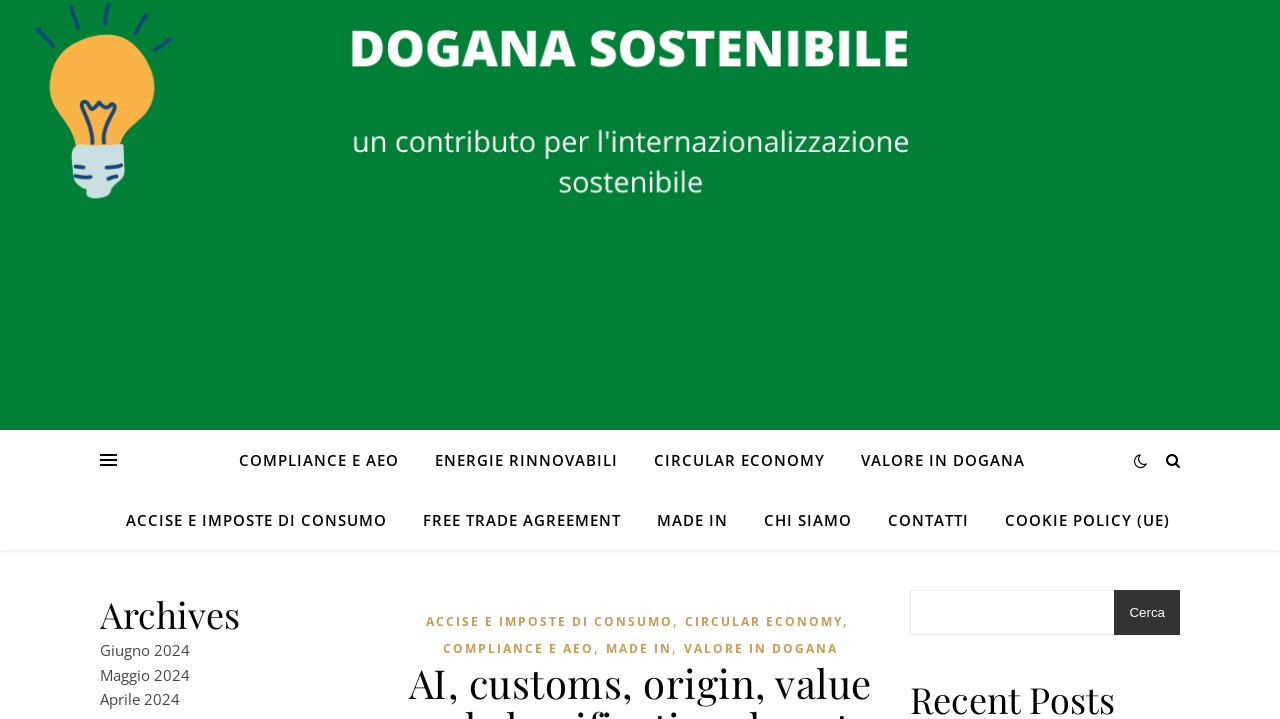What can be found in the archives section?
Please use the visual content to give a single word or phrase answer.

Monthly links